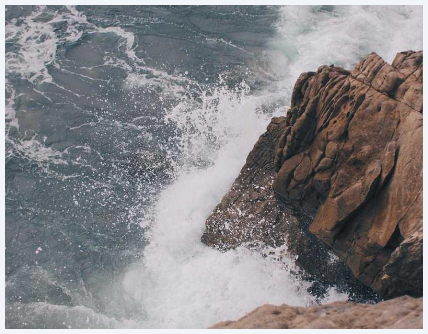What is the color of the water in the image?
Answer briefly with a single word or phrase based on the image.

Deep blues